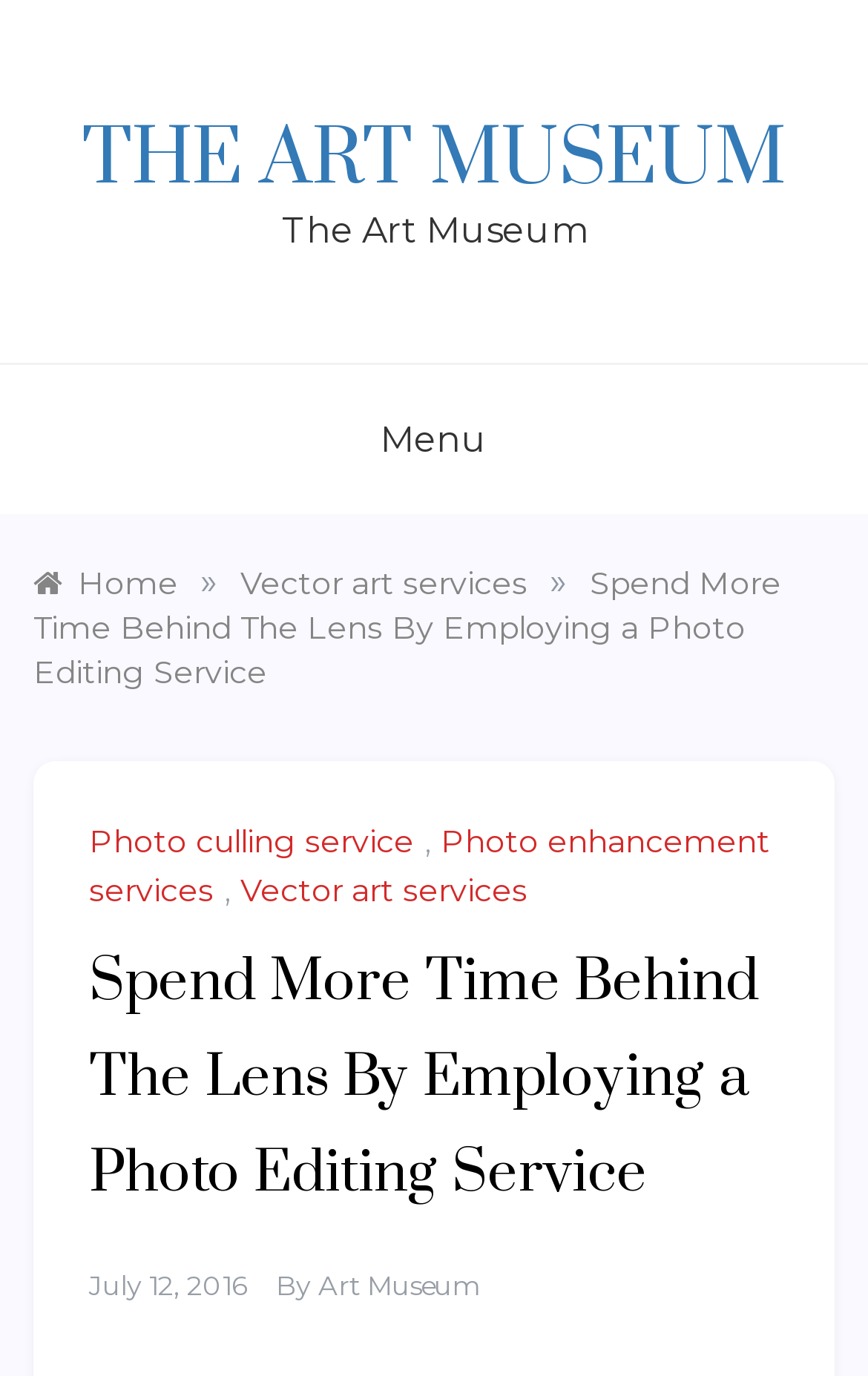Answer this question using a single word or a brief phrase:
What is the date of the article?

July 12, 2016